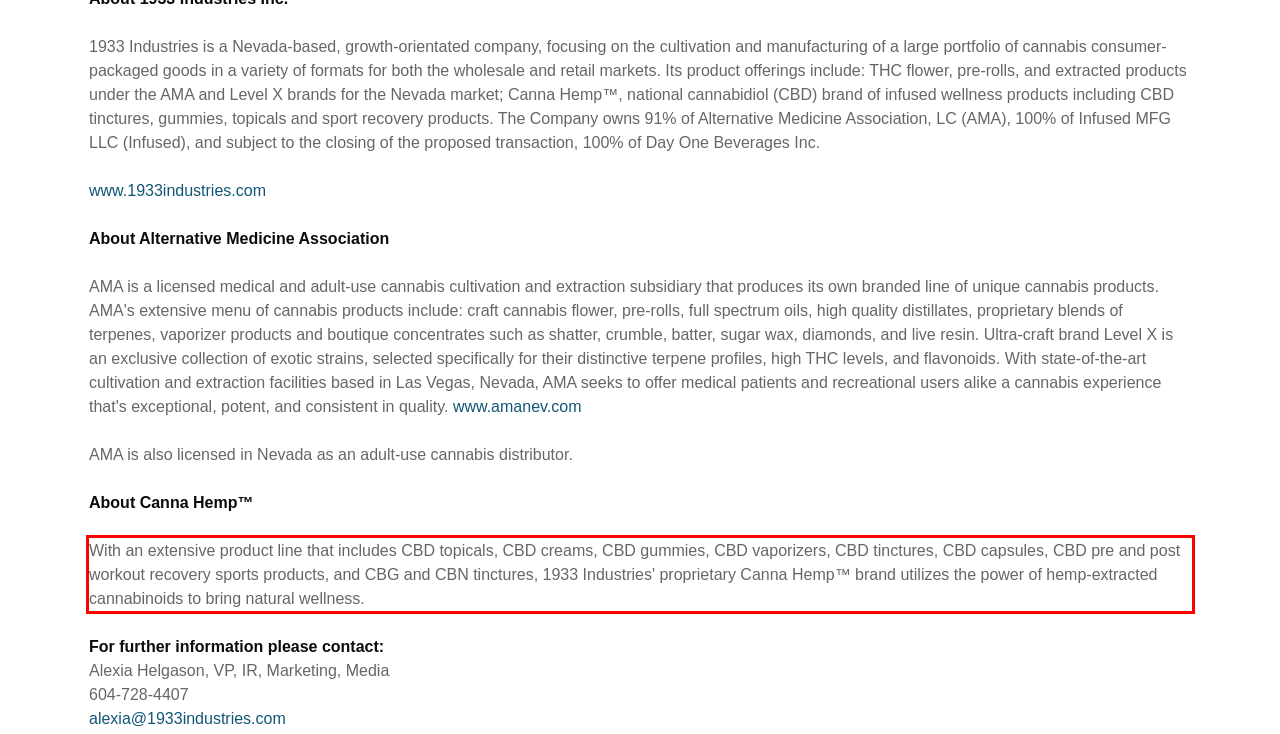Given a webpage screenshot, locate the red bounding box and extract the text content found inside it.

With an extensive product line that includes CBD topicals, CBD creams, CBD gummies, CBD vaporizers, CBD tinctures, CBD capsules, CBD pre and post workout recovery sports products, and CBG and CBN tinctures, 1933 Industries' proprietary Canna Hemp™ brand utilizes the power of hemp-extracted cannabinoids to bring natural wellness.